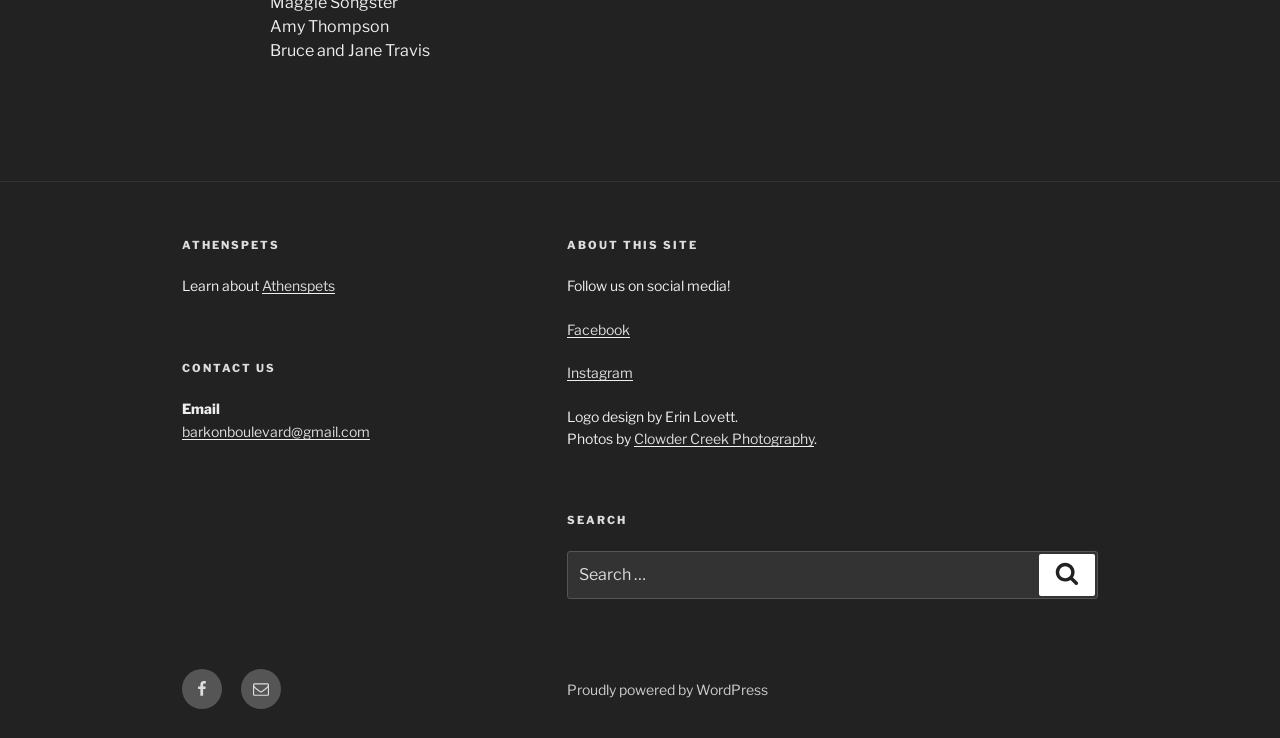What is the name of the photography service mentioned in the 'ABOUT THIS SITE' section?
Provide a thorough and detailed answer to the question.

The name 'Clowder Creek Photography' is mentioned in the 'ABOUT THIS SITE' section, which suggests that it is the photography service responsible for providing photos for the website.